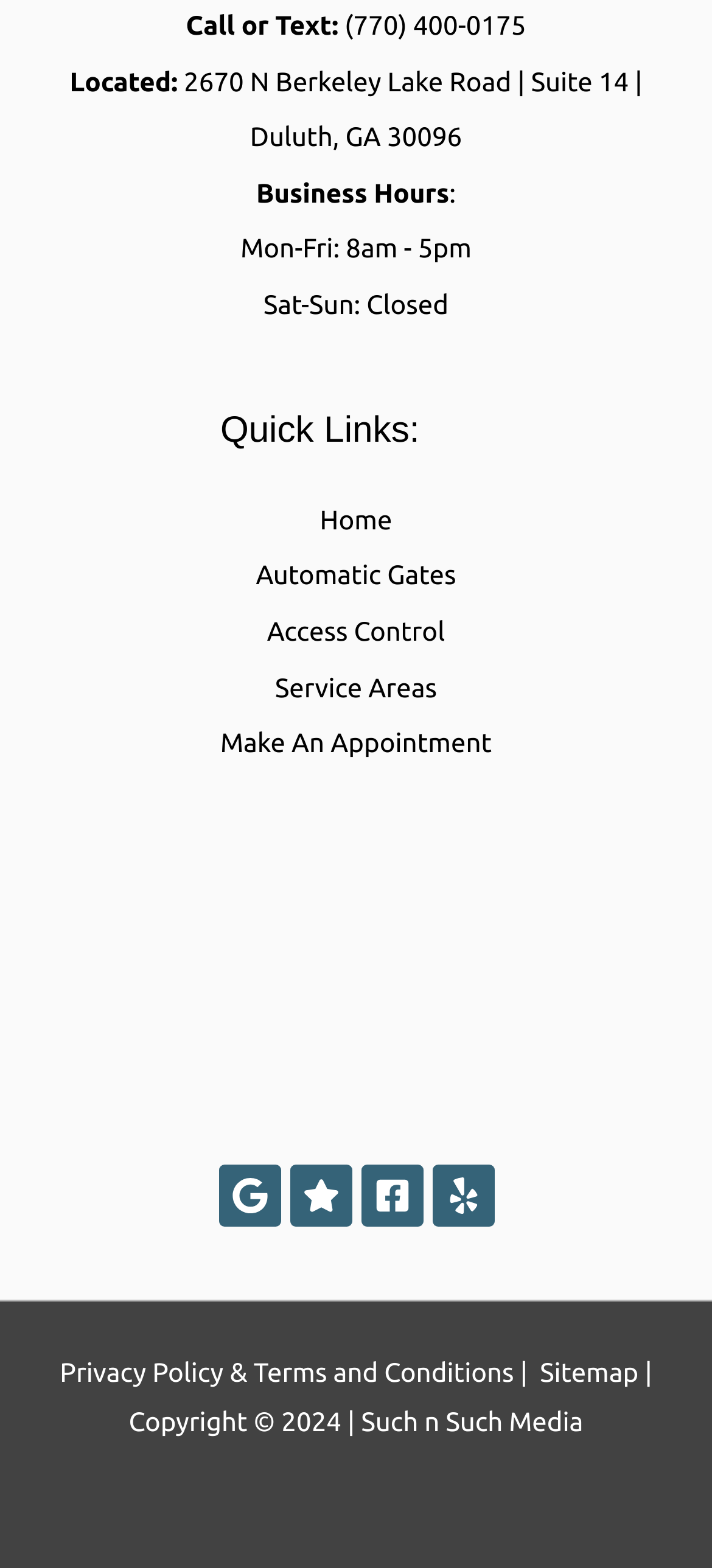How many social media links are there at the bottom of the webpage?
Using the picture, provide a one-word or short phrase answer.

4